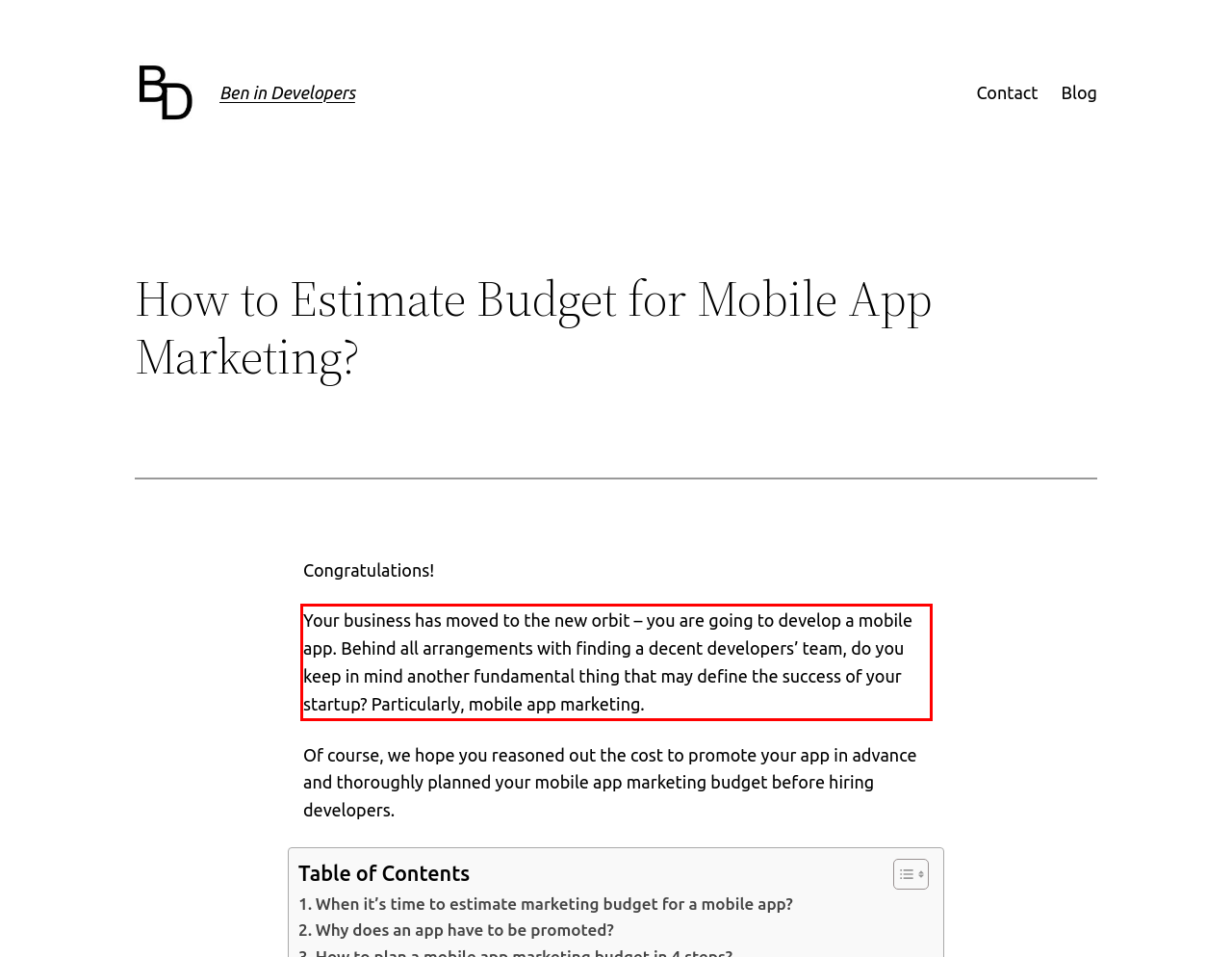You have a screenshot of a webpage with a UI element highlighted by a red bounding box. Use OCR to obtain the text within this highlighted area.

Your business has moved to the new orbit – you are going to develop a mobile app. Behind all arrangements with finding a decent developers’ team, do you keep in mind another fundamental thing that may define the success of your startup? Particularly, mobile app marketing.